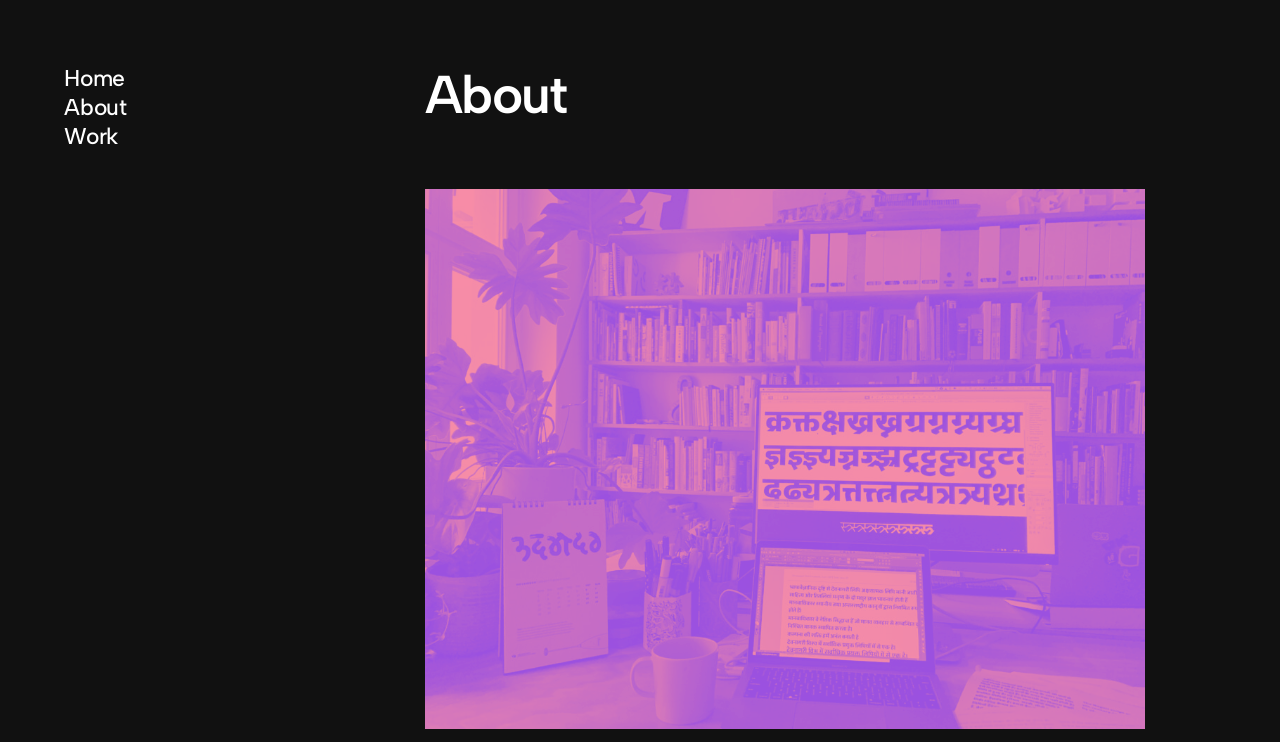Based on the visual content of the image, answer the question thoroughly: What is the purpose of the navigation element?

Based on the structure of the navigation element, which contains links to different pages, I infer that its purpose is to provide navigation to other parts of the website.